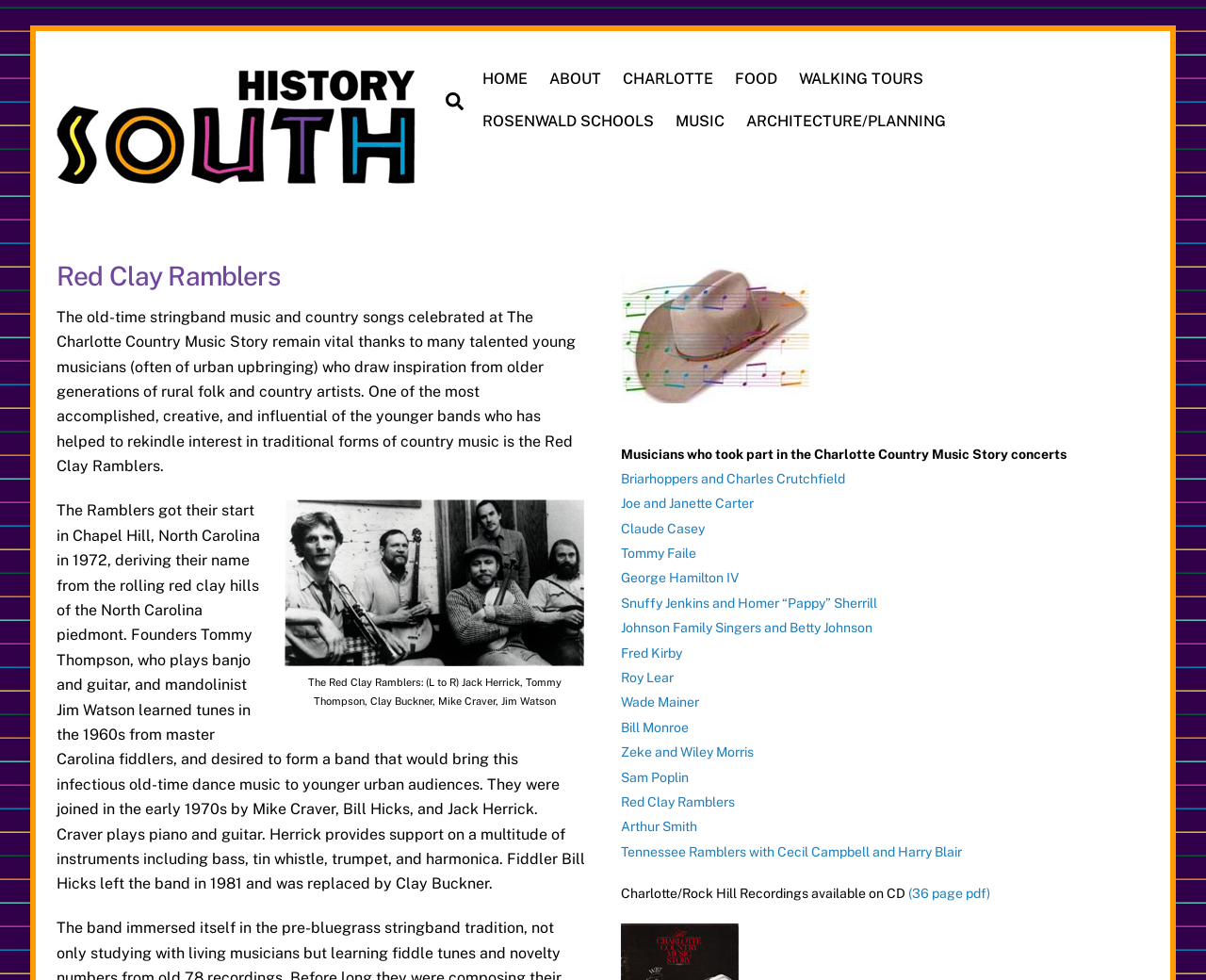Please identify the coordinates of the bounding box that should be clicked to fulfill this instruction: "Learn about other musicians who took part in the Charlotte Country Music Story concerts".

[0.514, 0.481, 0.7, 0.496]